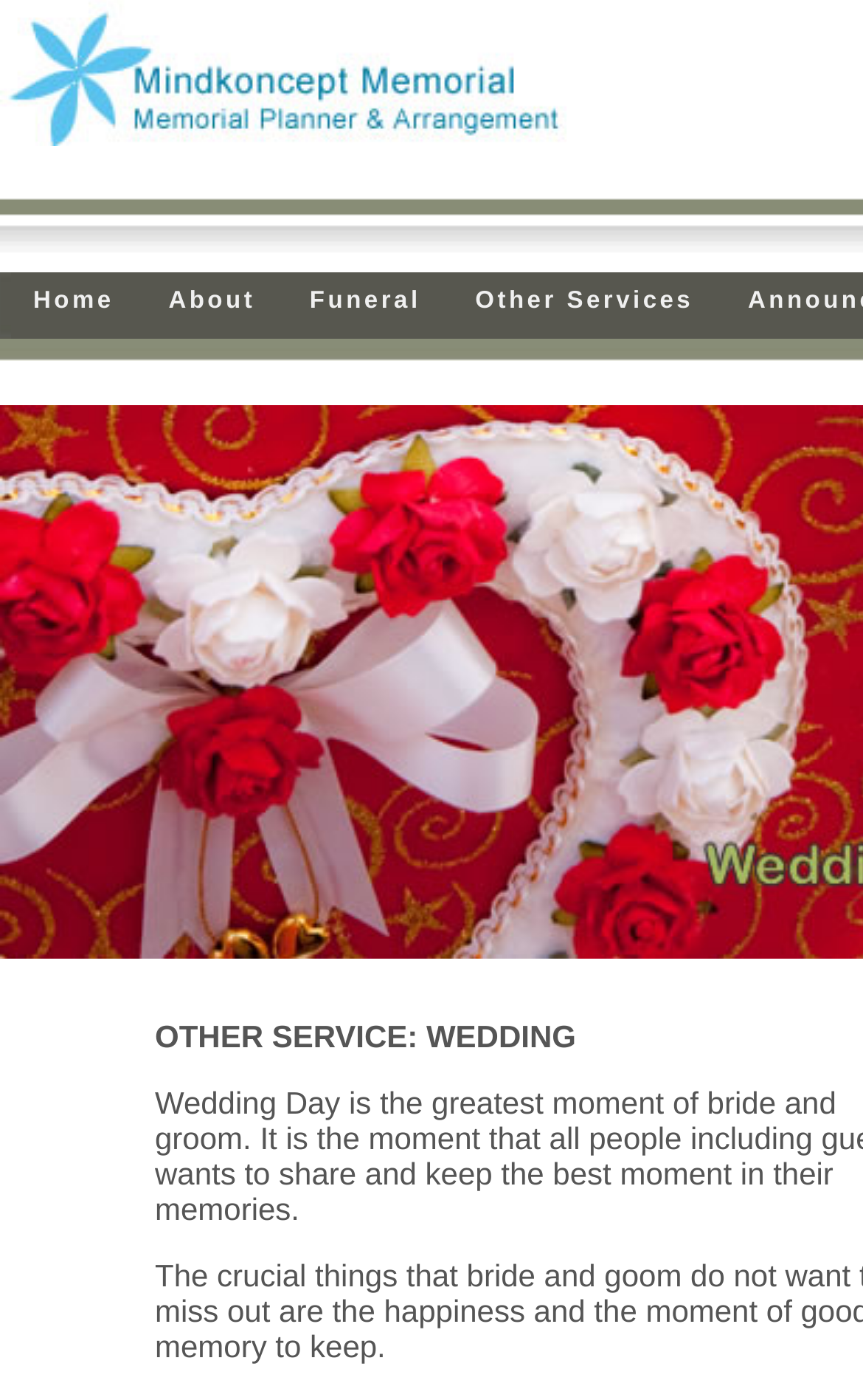What is the name of the service provided?
Make sure to answer the question with a detailed and comprehensive explanation.

The name of the service provided can be determined by looking at the root element 'Wedding : Wedding Arrangement Service', which indicates that the website is providing a wedding service.